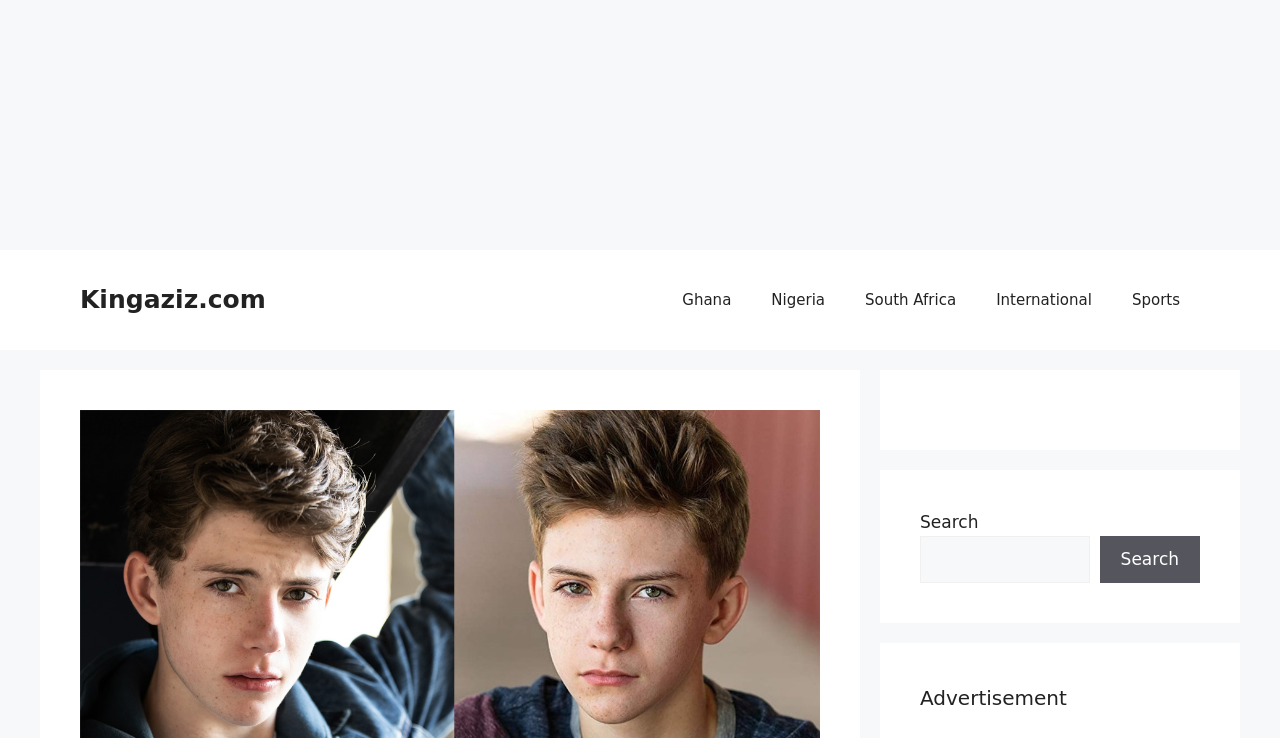Answer the question with a single word or phrase: 
What is the name of the website?

Kingaziz.com